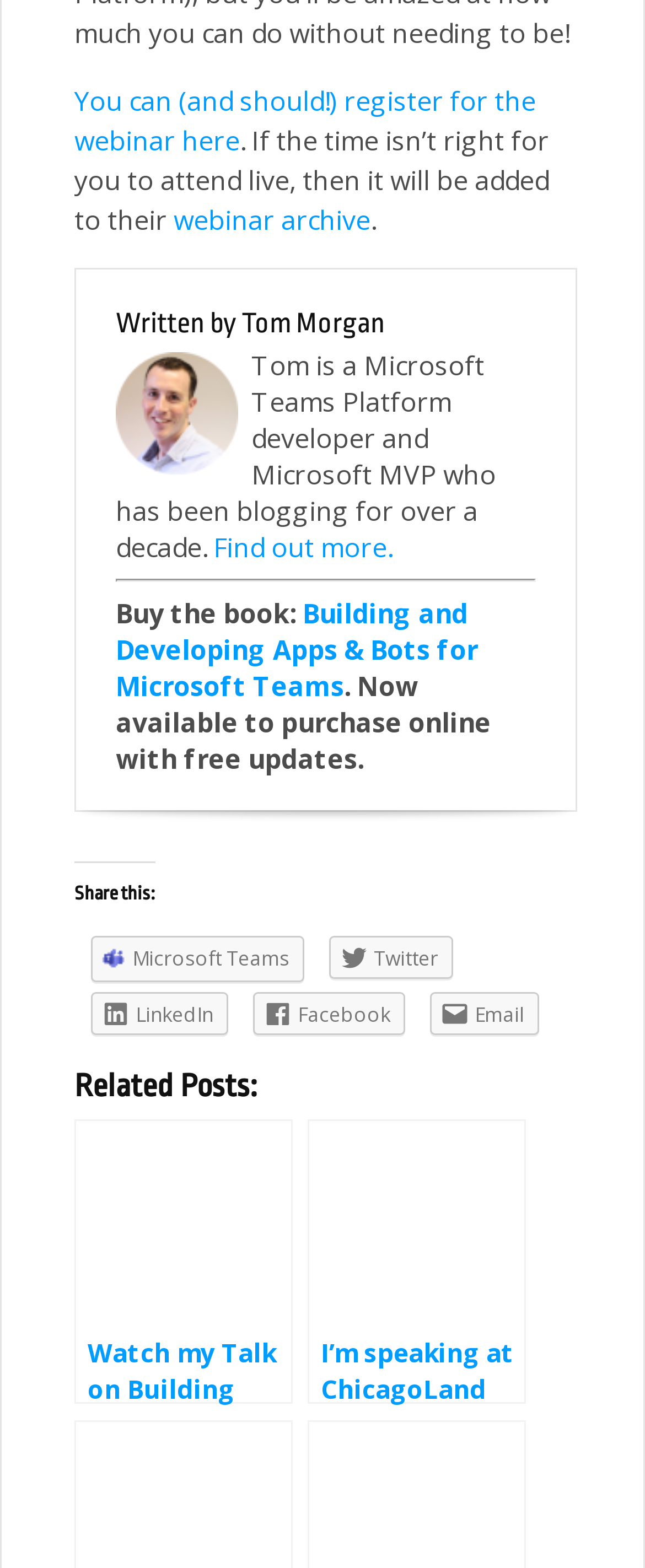Find the bounding box coordinates of the area to click in order to follow the instruction: "View the Elsevier B.V. website".

None